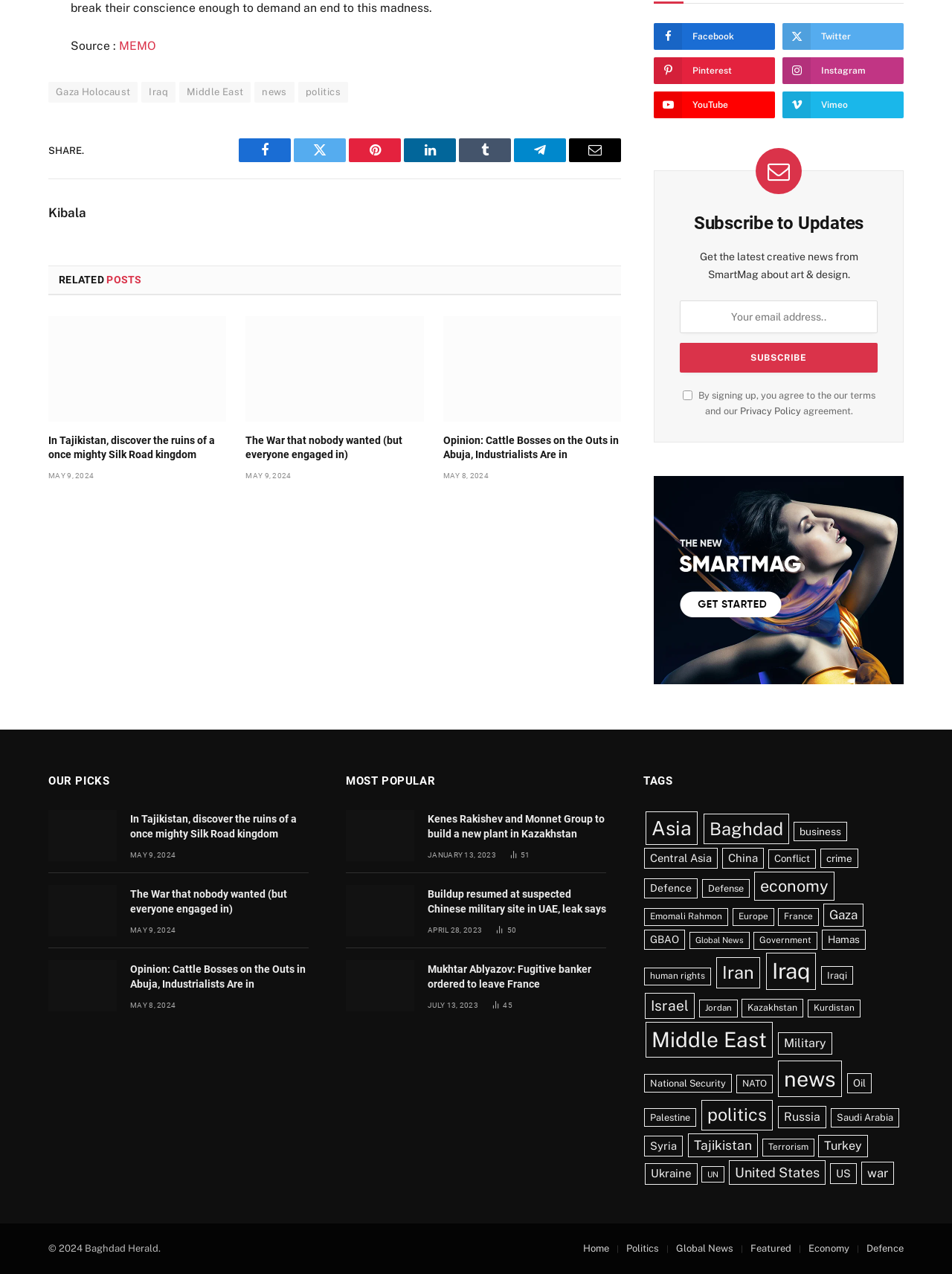Determine the bounding box coordinates of the section I need to click to execute the following instruction: "Add the product to the cart". Provide the coordinates as four float numbers between 0 and 1, i.e., [left, top, right, bottom].

None